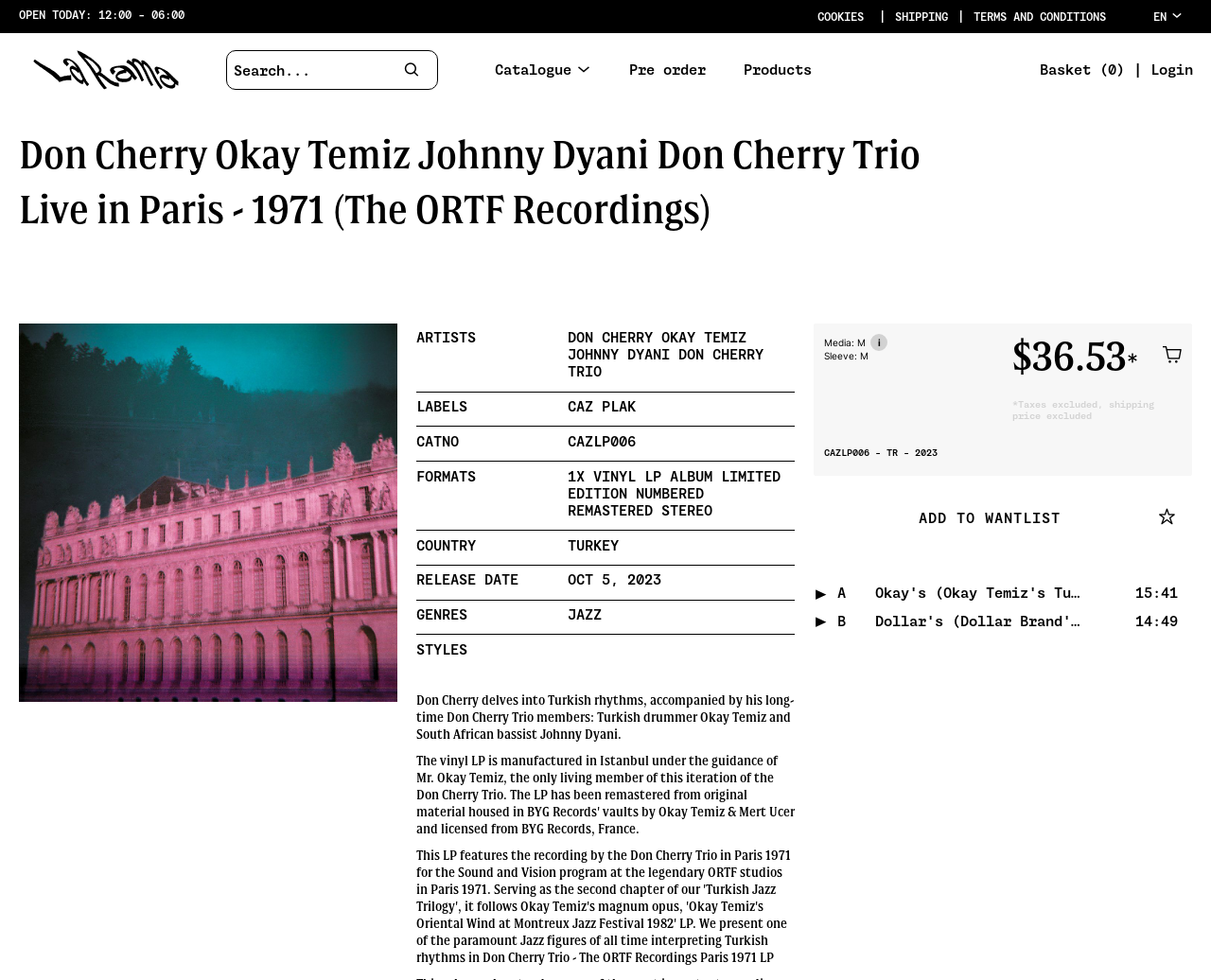Give a one-word or one-phrase response to the question: 
What is the release date of the album?

OCT 5, 2023